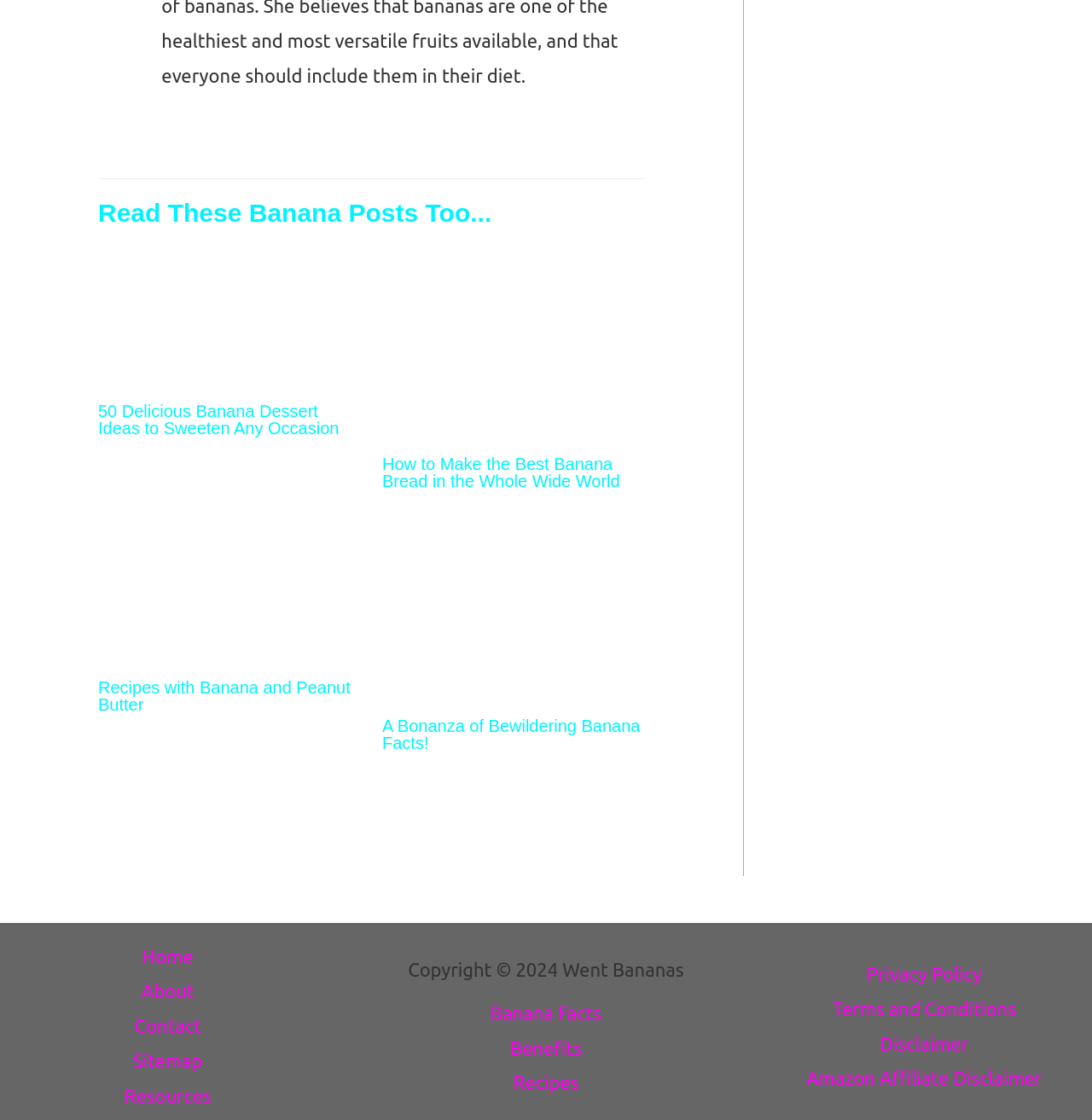Based on what you see in the screenshot, provide a thorough answer to this question: How many footer widgets are there?

I found two complementary elements with descriptions 'Footer Widget 1' and 'Footer Widget 2'.